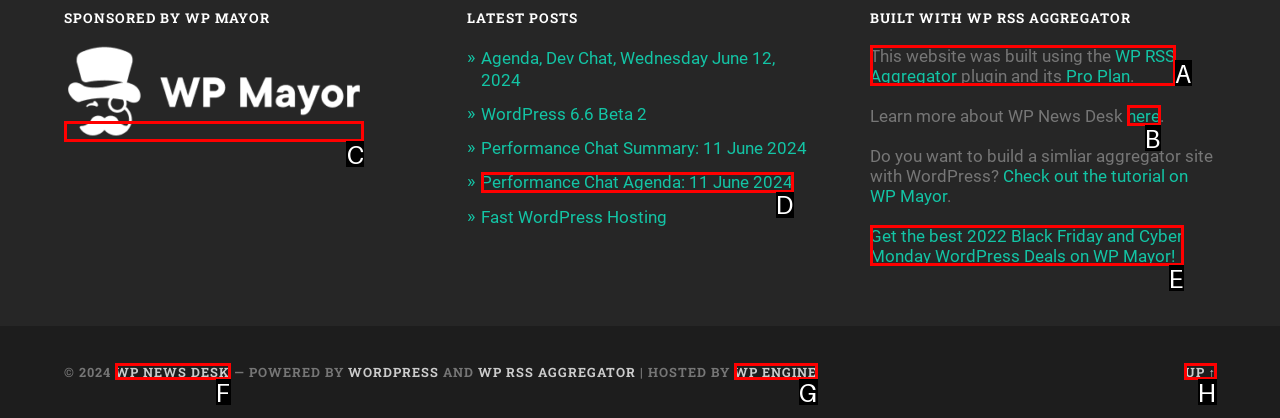Show which HTML element I need to click to perform this task: Read about Luxury Hotel Barge Cruises Answer with the letter of the correct choice.

None